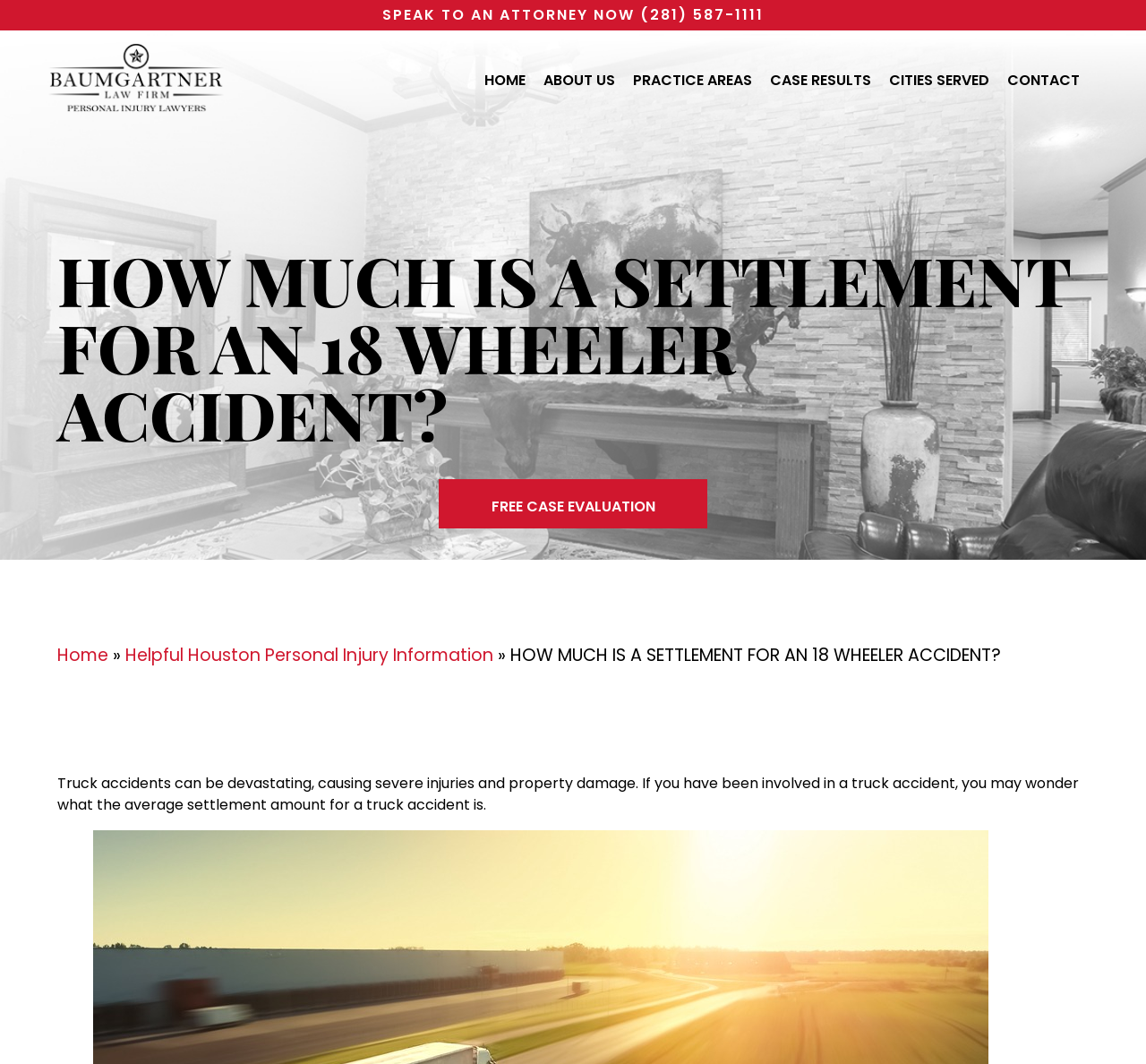Find the bounding box coordinates for the area that must be clicked to perform this action: "Click the '18-WHEELER & TRUCK ACCIDENTS' link".

[0.541, 0.107, 0.627, 0.167]